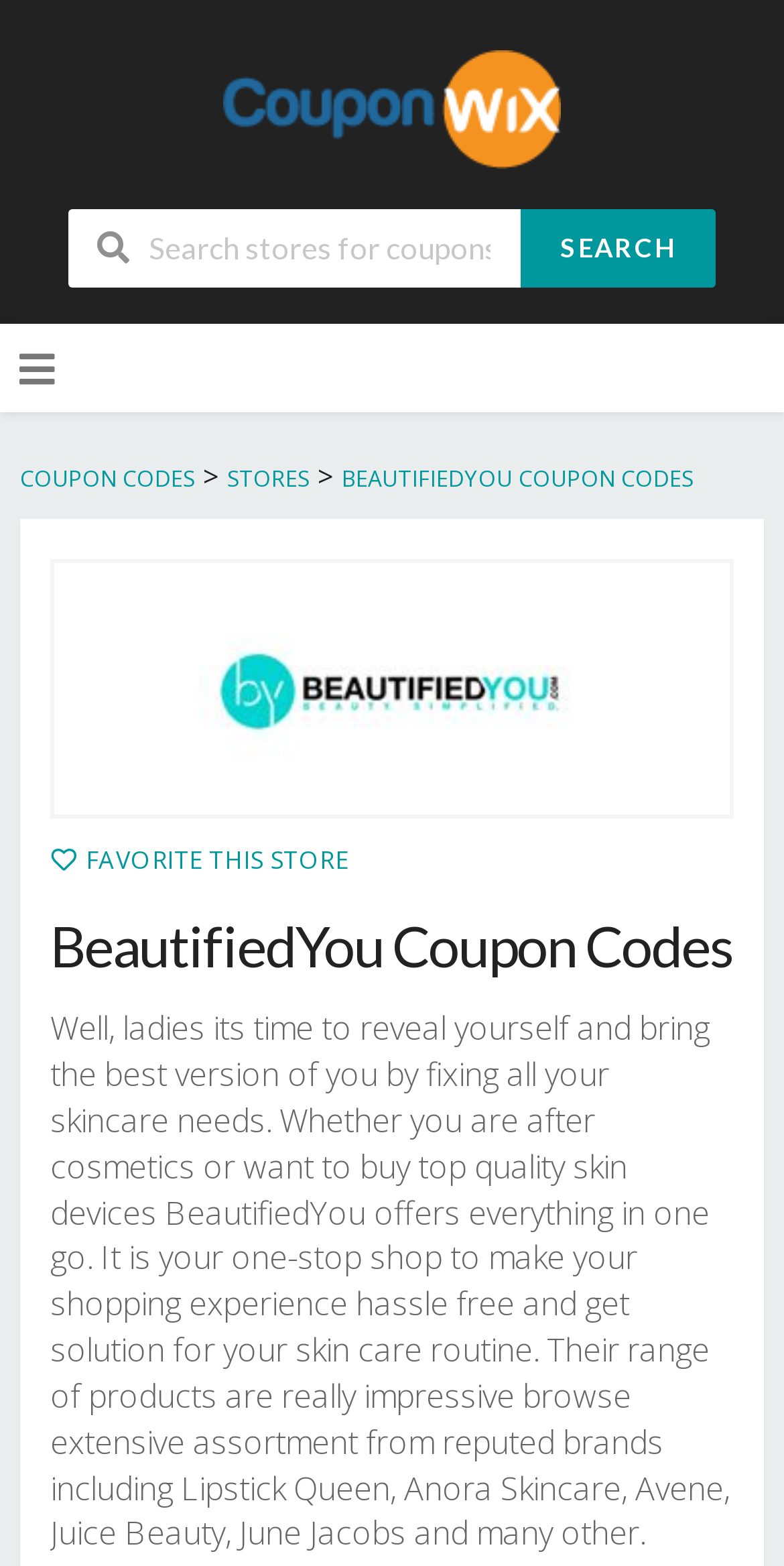Could you determine the bounding box coordinates of the clickable element to complete the instruction: "Favorite this store"? Provide the coordinates as four float numbers between 0 and 1, i.e., [left, top, right, bottom].

[0.064, 0.539, 0.444, 0.56]